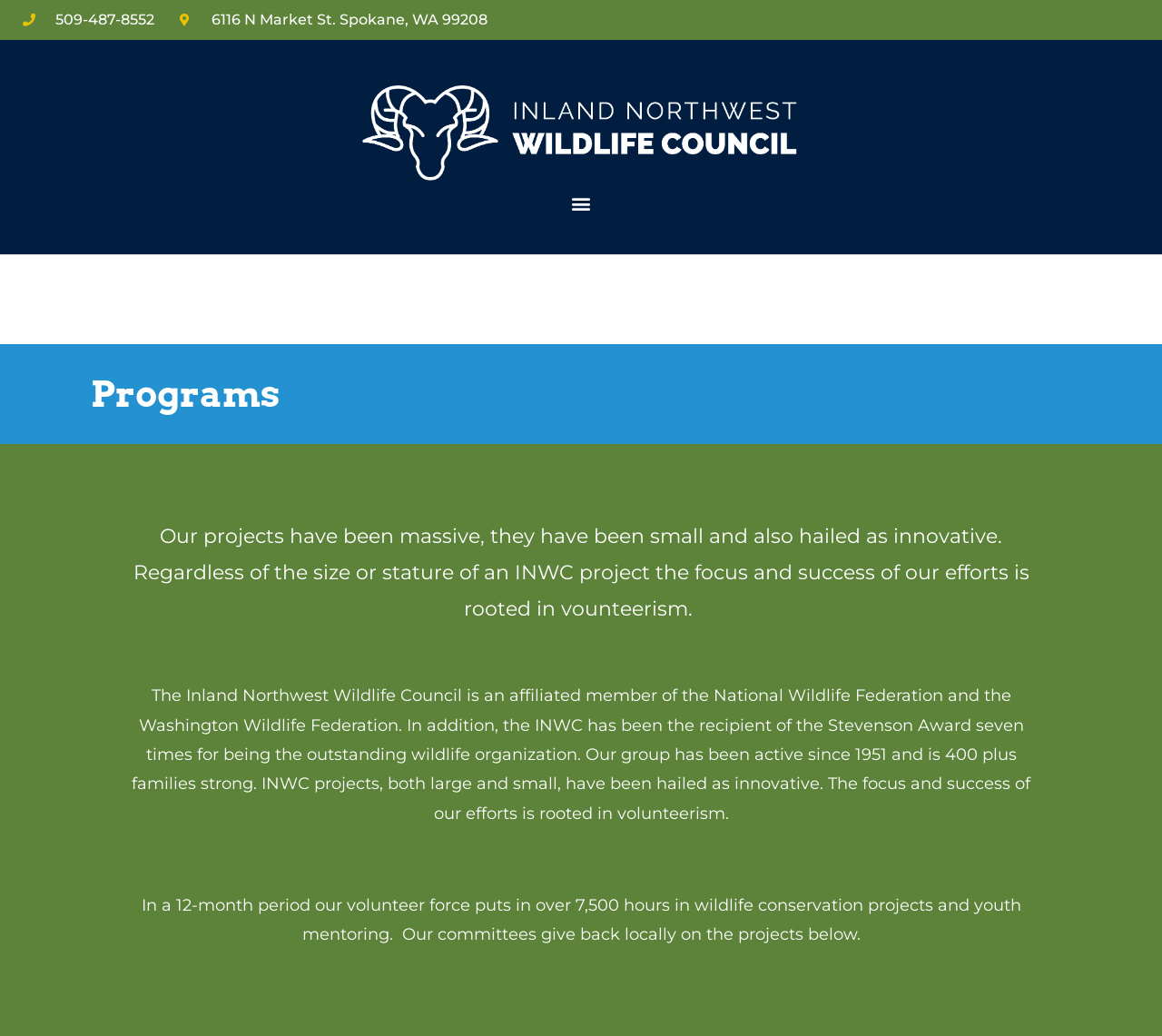What is the address of the Inland Northwest Wildlife Council?
Using the visual information, reply with a single word or short phrase.

6116 N Market St. Spokane, WA 99208